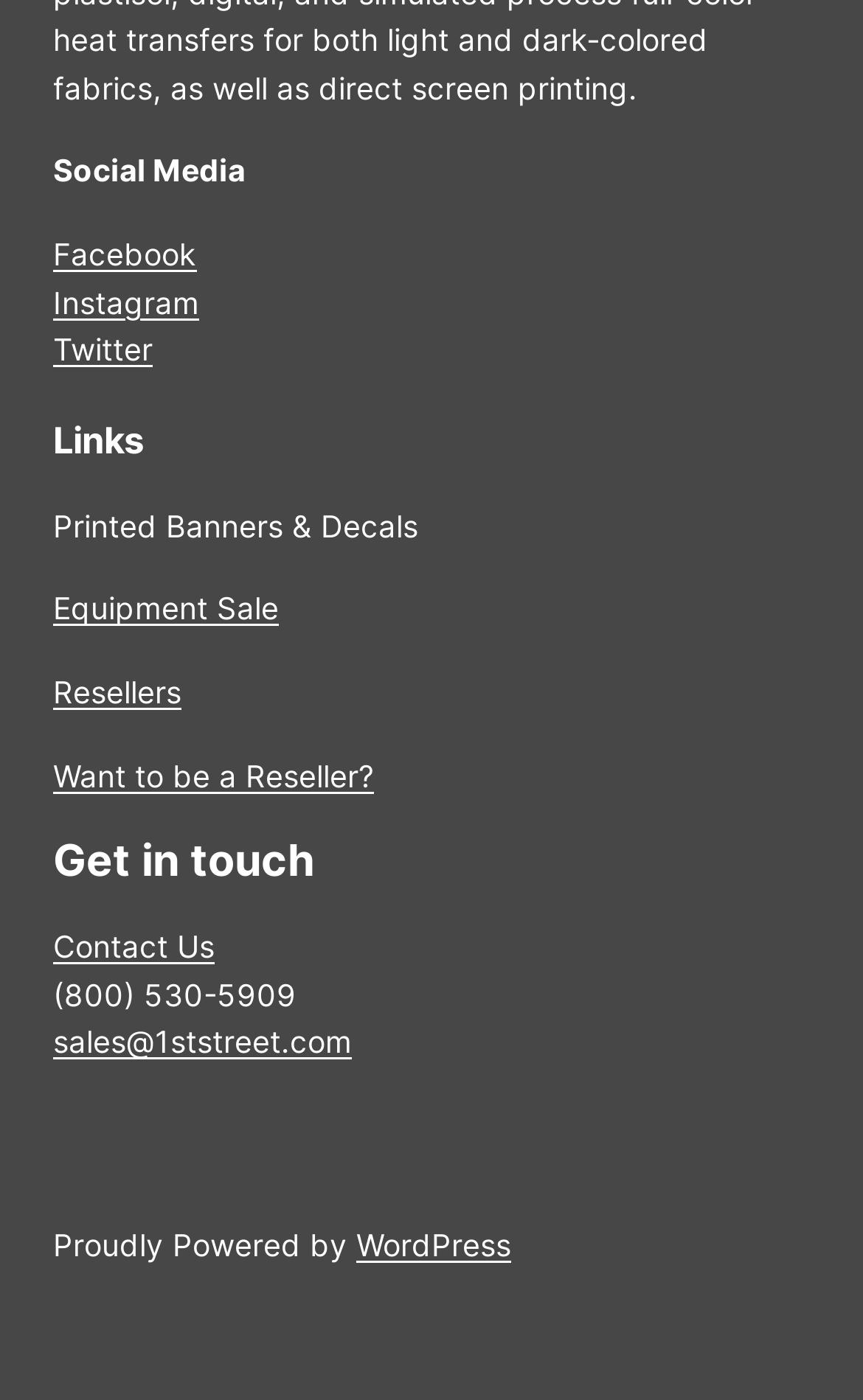Give a one-word or one-phrase response to the question:
What is the email address to contact for sales?

sales@1ststreet.com